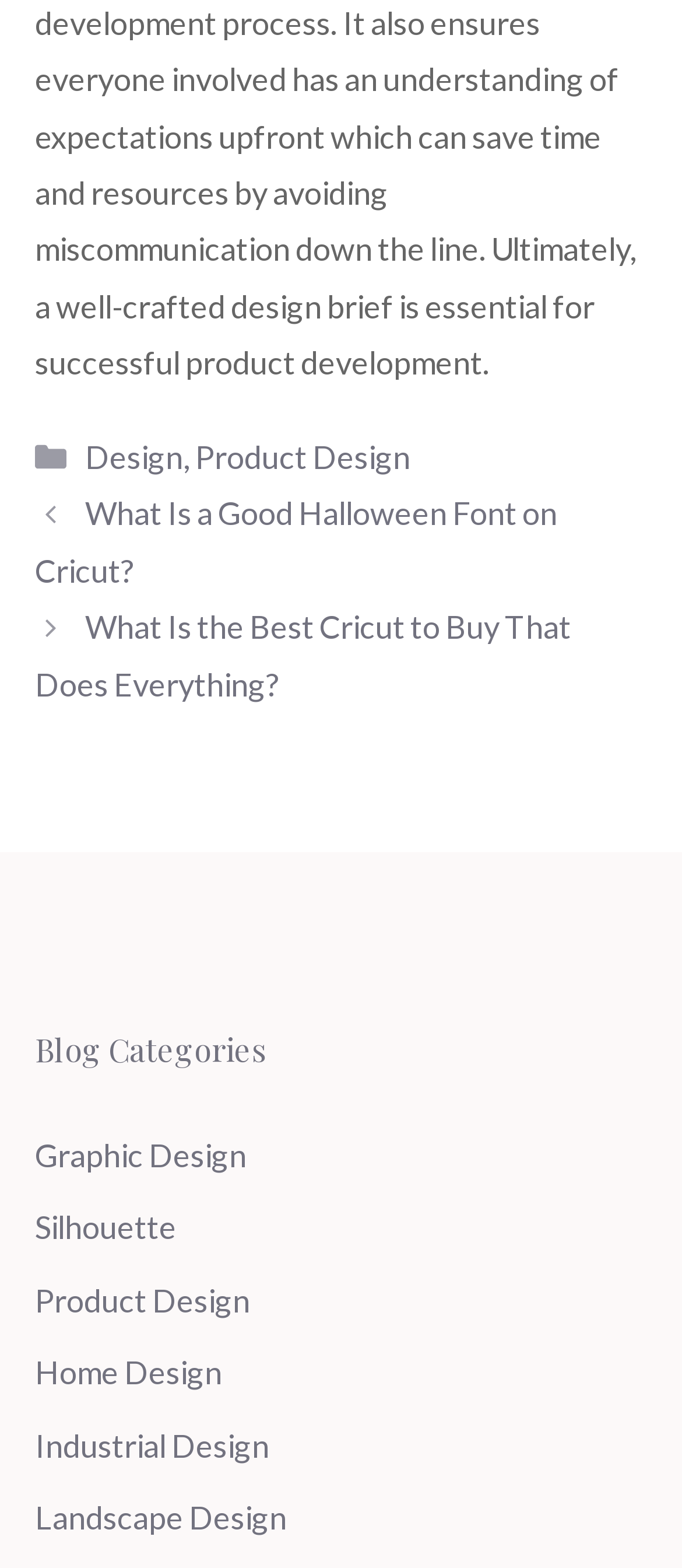What is the last category listed?
By examining the image, provide a one-word or phrase answer.

Landscape Design